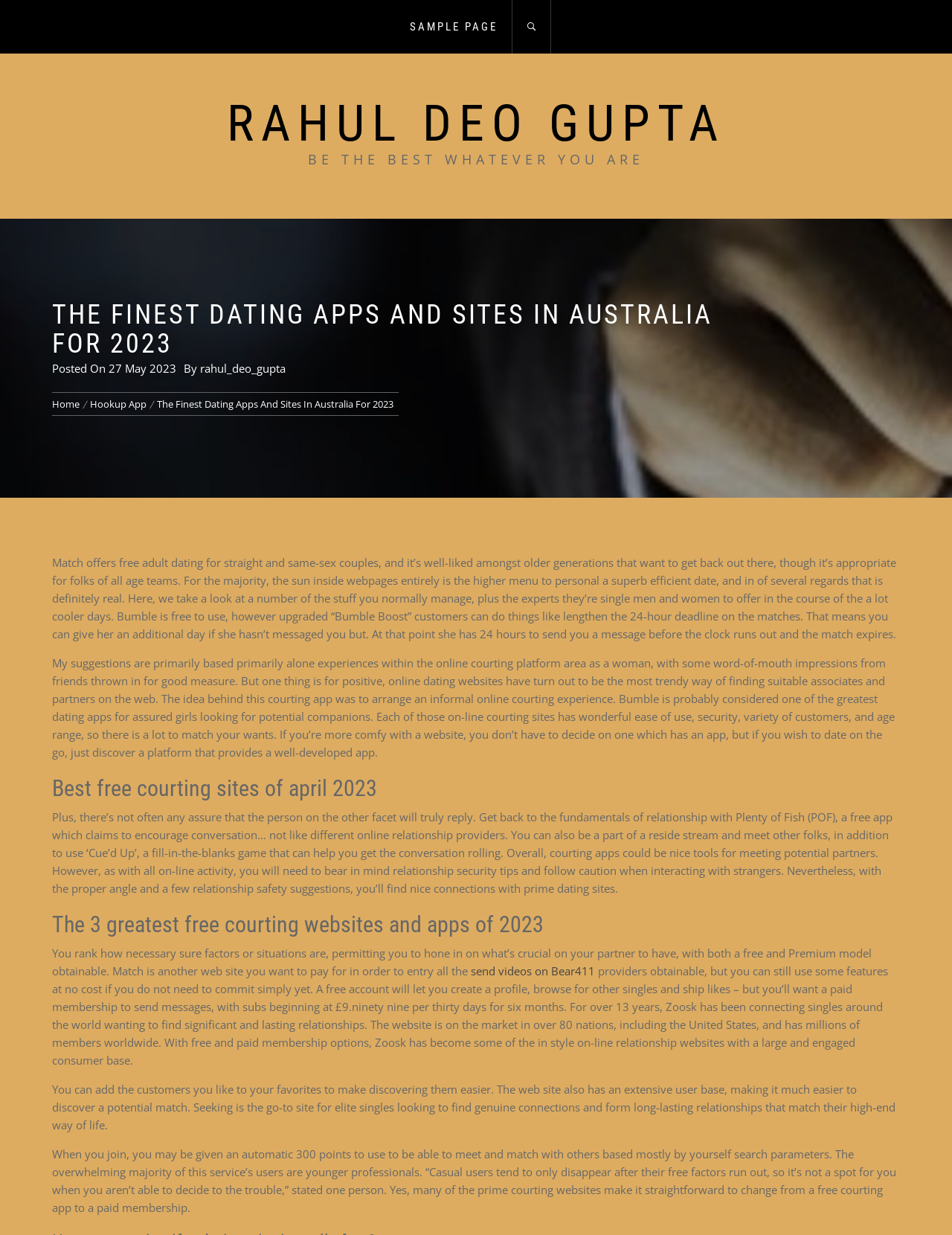How many sections are in the article?
Give a single word or phrase answer based on the content of the image.

3